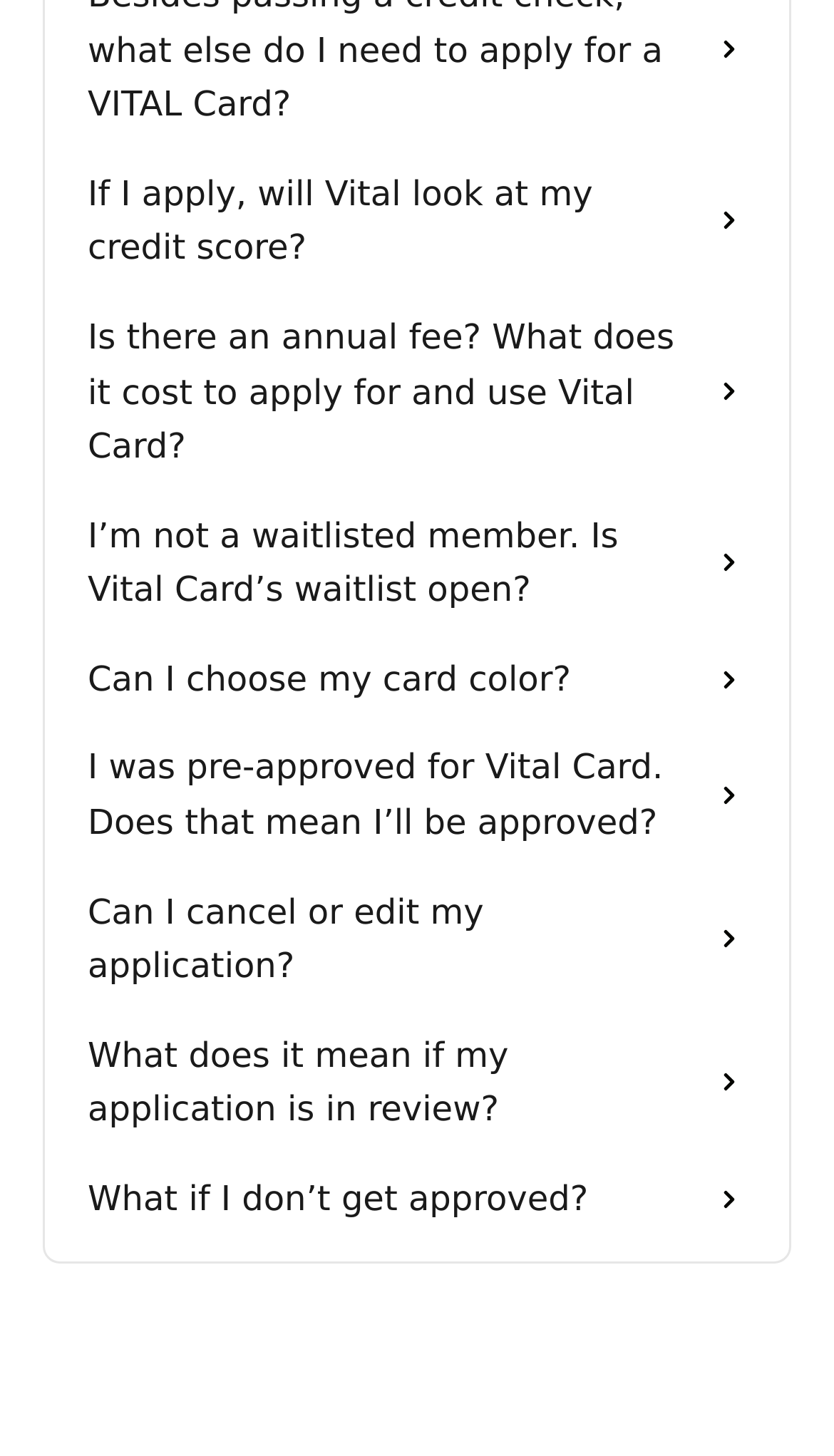Pinpoint the bounding box coordinates of the clickable area needed to execute the instruction: "Click on 'If I apply, will Vital look at my credit score?'". The coordinates should be specified as four float numbers between 0 and 1, i.e., [left, top, right, bottom].

[0.074, 0.102, 0.926, 0.201]